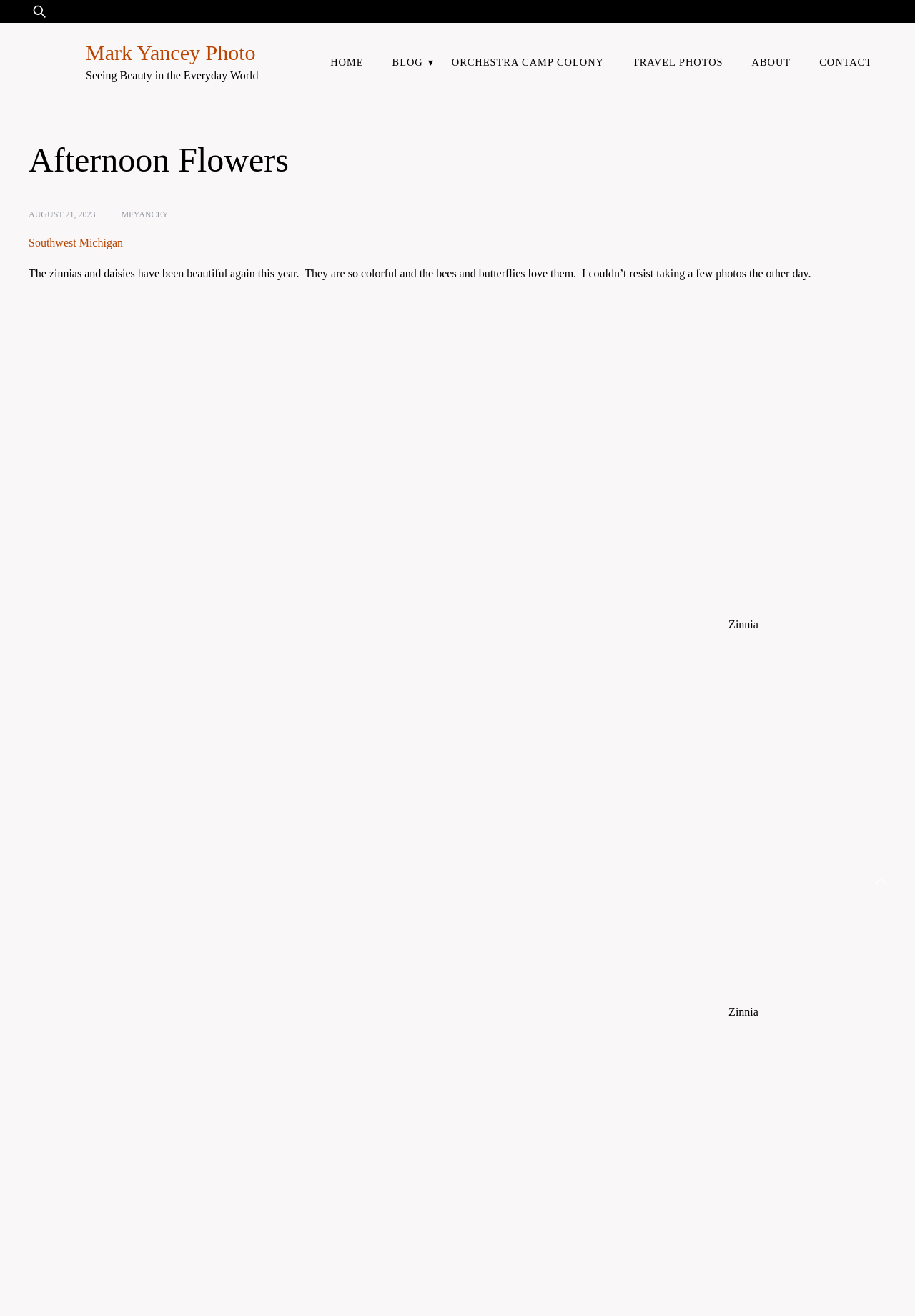What is the photographer's name?
Please answer the question with as much detail and depth as you can.

I found the photographer's name by looking at the link 'Mark Yancey Photo' which appears multiple times on the webpage, indicating that it is the photographer's name.